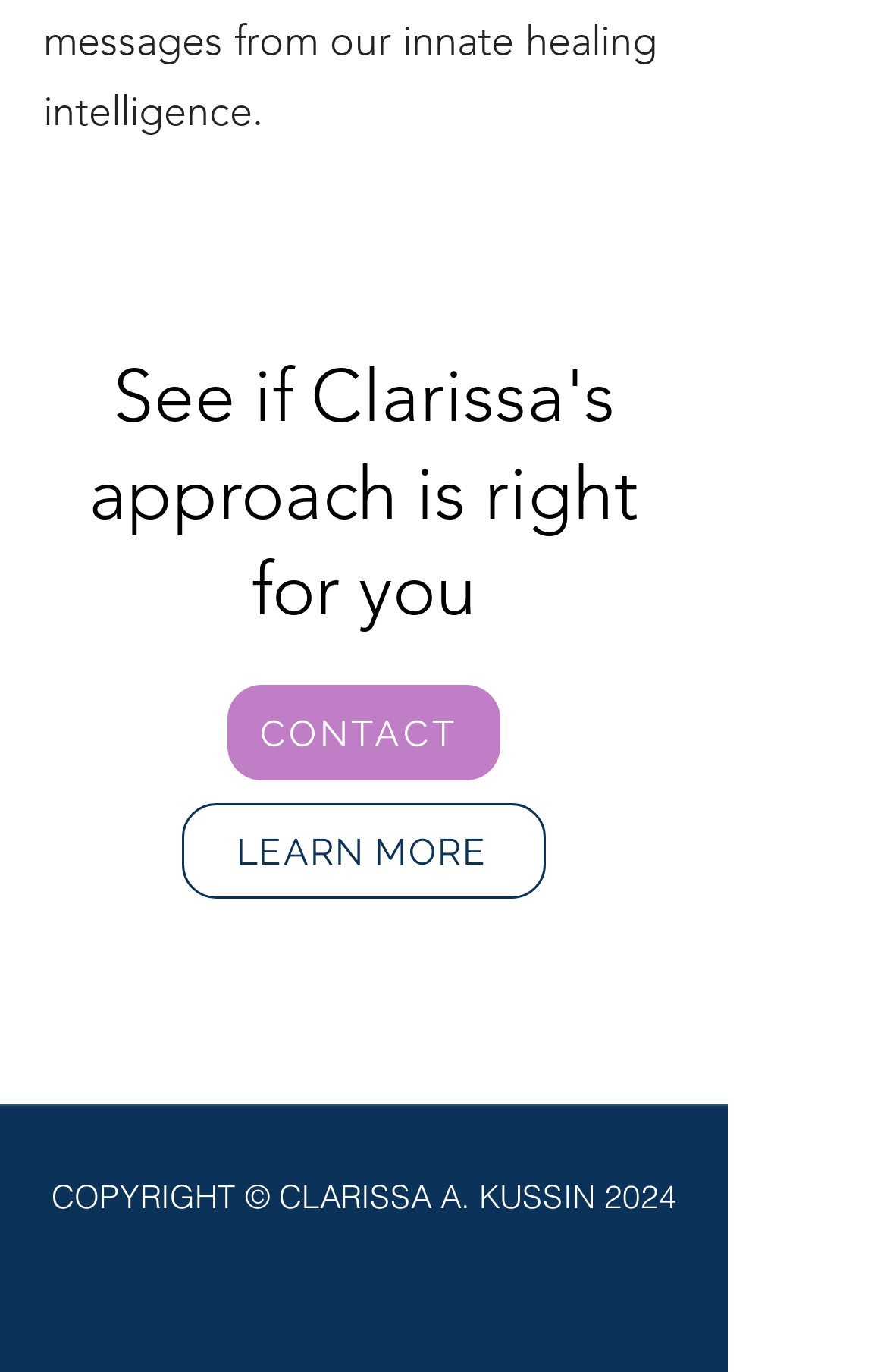What is the main topic of the webpage?
From the screenshot, supply a one-word or short-phrase answer.

Clarissa's approach